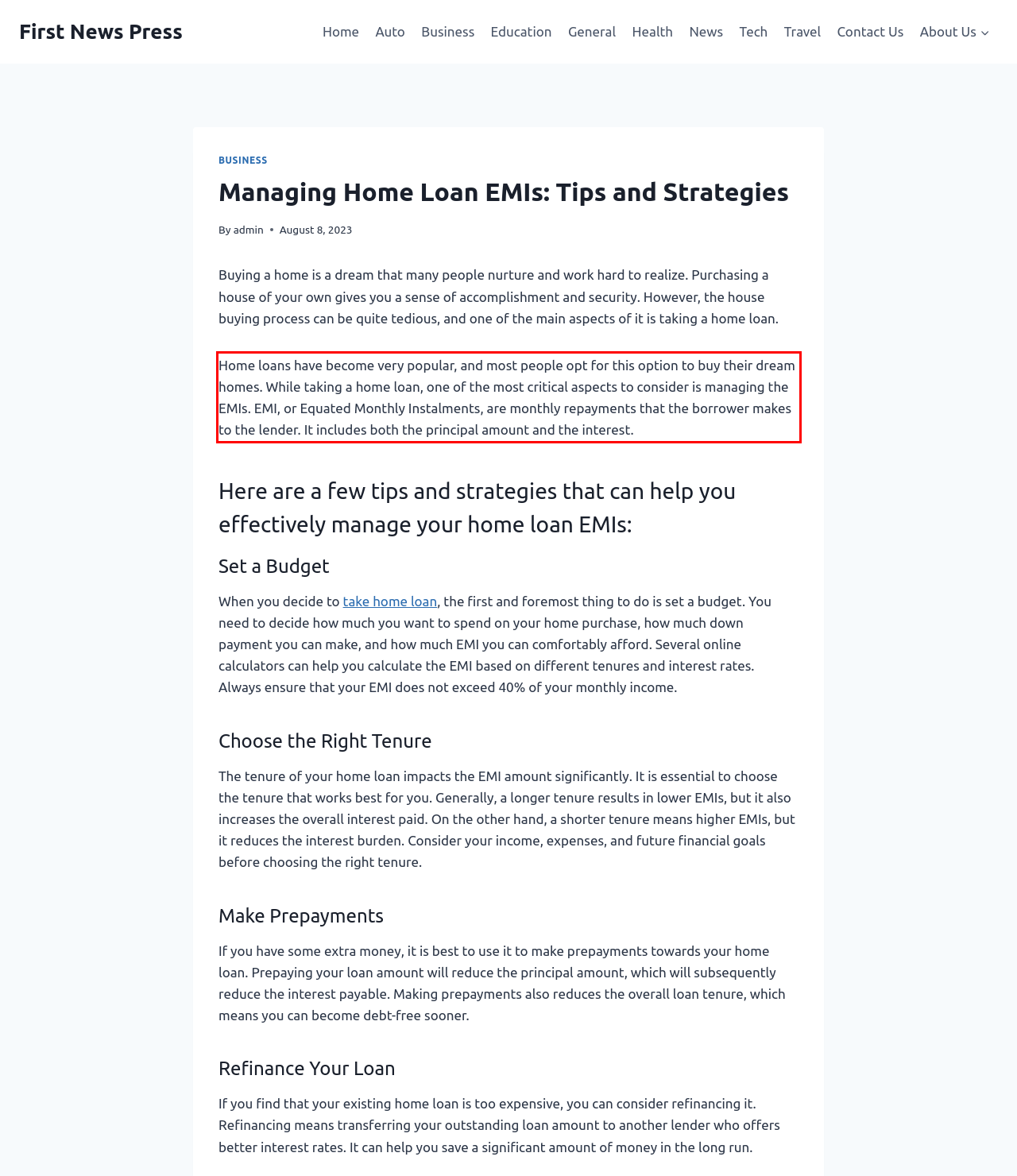Please examine the webpage screenshot containing a red bounding box and use OCR to recognize and output the text inside the red bounding box.

Home loans have become very popular, and most people opt for this option to buy their dream homes. While taking a home loan, one of the most critical aspects to consider is managing the EMIs. EMI, or Equated Monthly Instalments, are monthly repayments that the borrower makes to the lender. It includes both the principal amount and the interest.